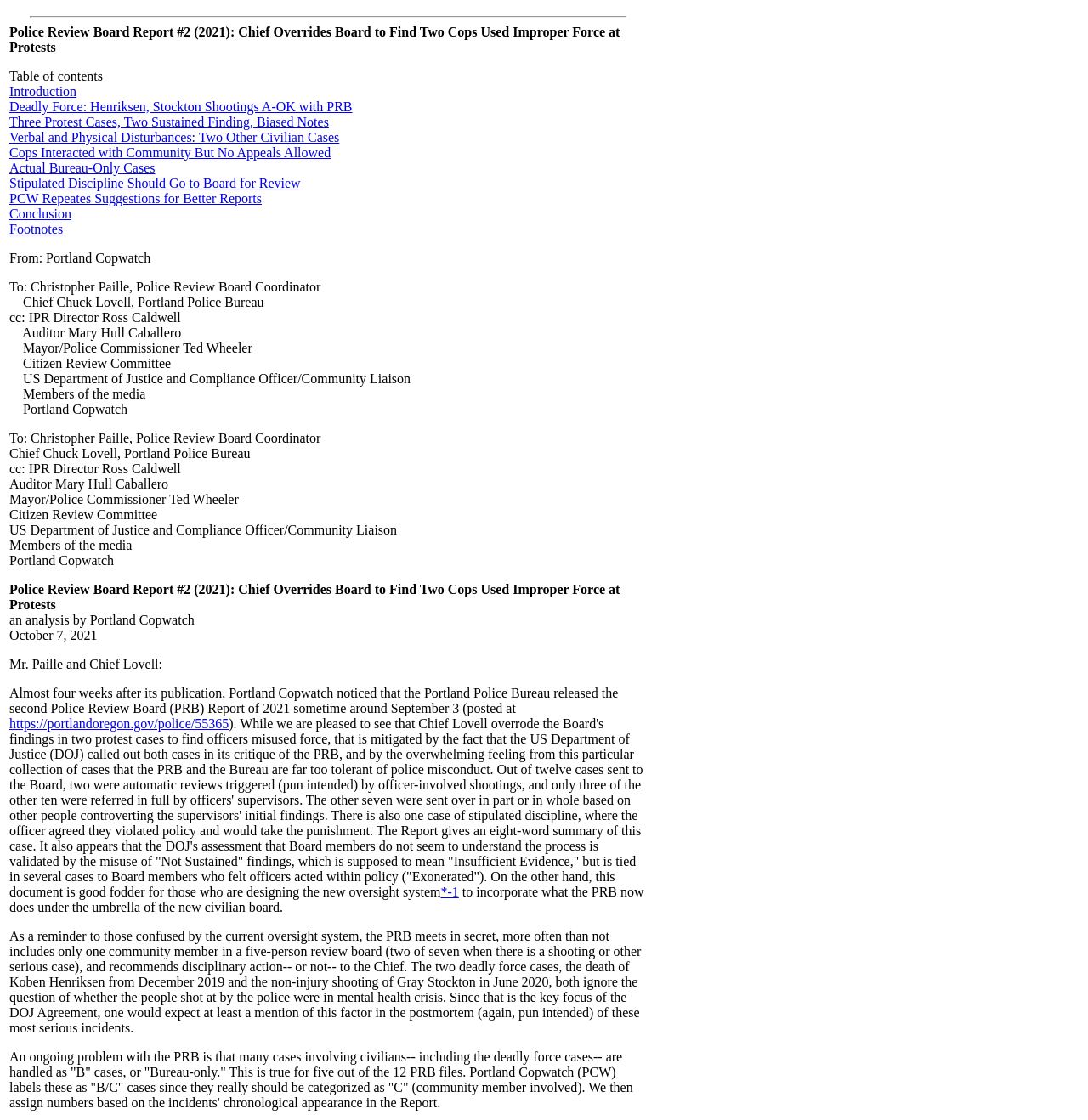Describe the entire webpage, focusing on both content and design.

This webpage is a report from Portland Copwatch, titled "Police Review Board Report #2 (2021): Chief Overrides Board to Find Two Cops Used Improper Force at Protests". The report is divided into sections, with links to different parts of the report, including the introduction, various case studies, and the conclusion.

At the top of the page, there is a horizontal separator line. Below this, there are several links to different sections of the report, including "Introduction", "Deadly Force: Henriksen, Stockton Shootings A-OK with PRB", and "Conclusion". These links are aligned to the left side of the page.

Below the links, there is a block of text that appears to be a letter or memo, addressed to Christopher Paille, Police Review Board Coordinator, and copied to various other officials, including the Chief of Police, the Mayor, and members of the media. This text block is followed by another block of text that appears to be the main body of the report.

The main body of the report discusses the findings of the Police Review Board, including cases of police misconduct and the Board's recommendations for disciplinary action. The report is critical of the Board's findings, suggesting that they are too lenient and do not adequately address issues of police misconduct.

Throughout the report, there are links to external sources, including a link to the Portland Police Bureau's website. There are also several static text elements that provide additional information or context, including a summary of the report's findings and a description of the Police Review Board's process.

Overall, the webpage is densely packed with text and links, and appears to be a detailed and technical report on the Police Review Board's findings and recommendations.